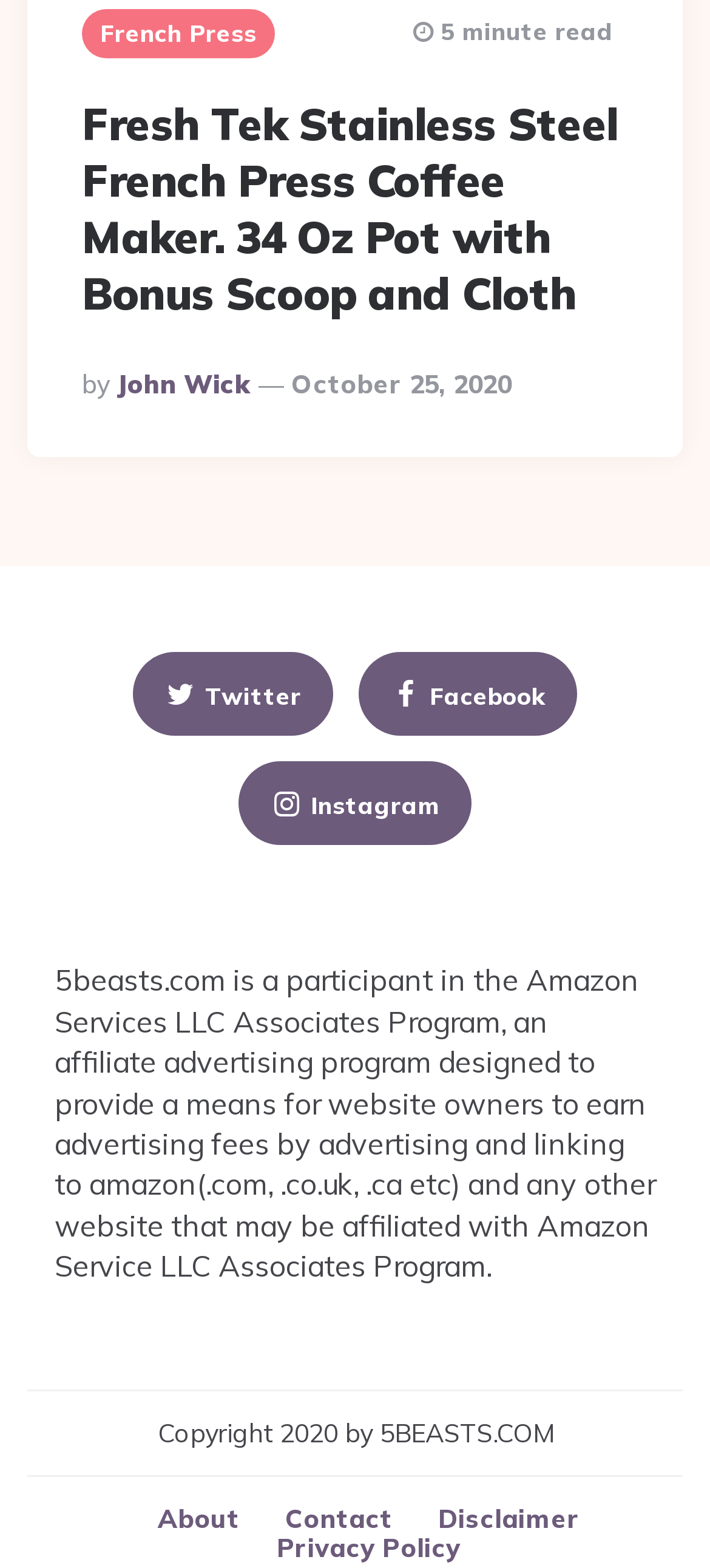Provide a single word or phrase answer to the question: 
How long does it take to read the article?

5 minutes